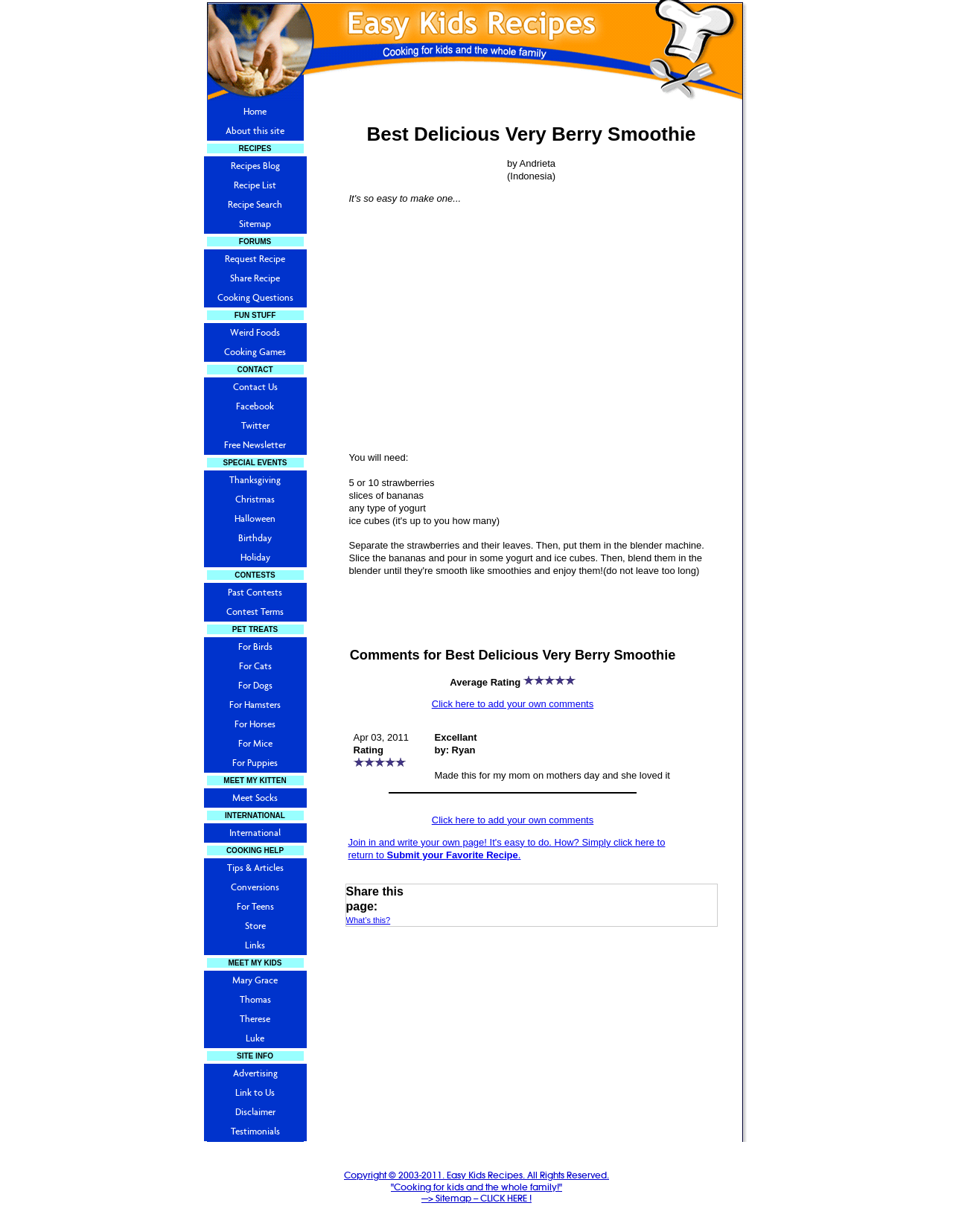Please find the bounding box coordinates of the clickable region needed to complete the following instruction: "Click the 'Comments for Best Delicious Very Berry Smoothie' heading". The bounding box coordinates must consist of four float numbers between 0 and 1, i.e., [left, top, right, bottom].

[0.362, 0.519, 0.714, 0.588]